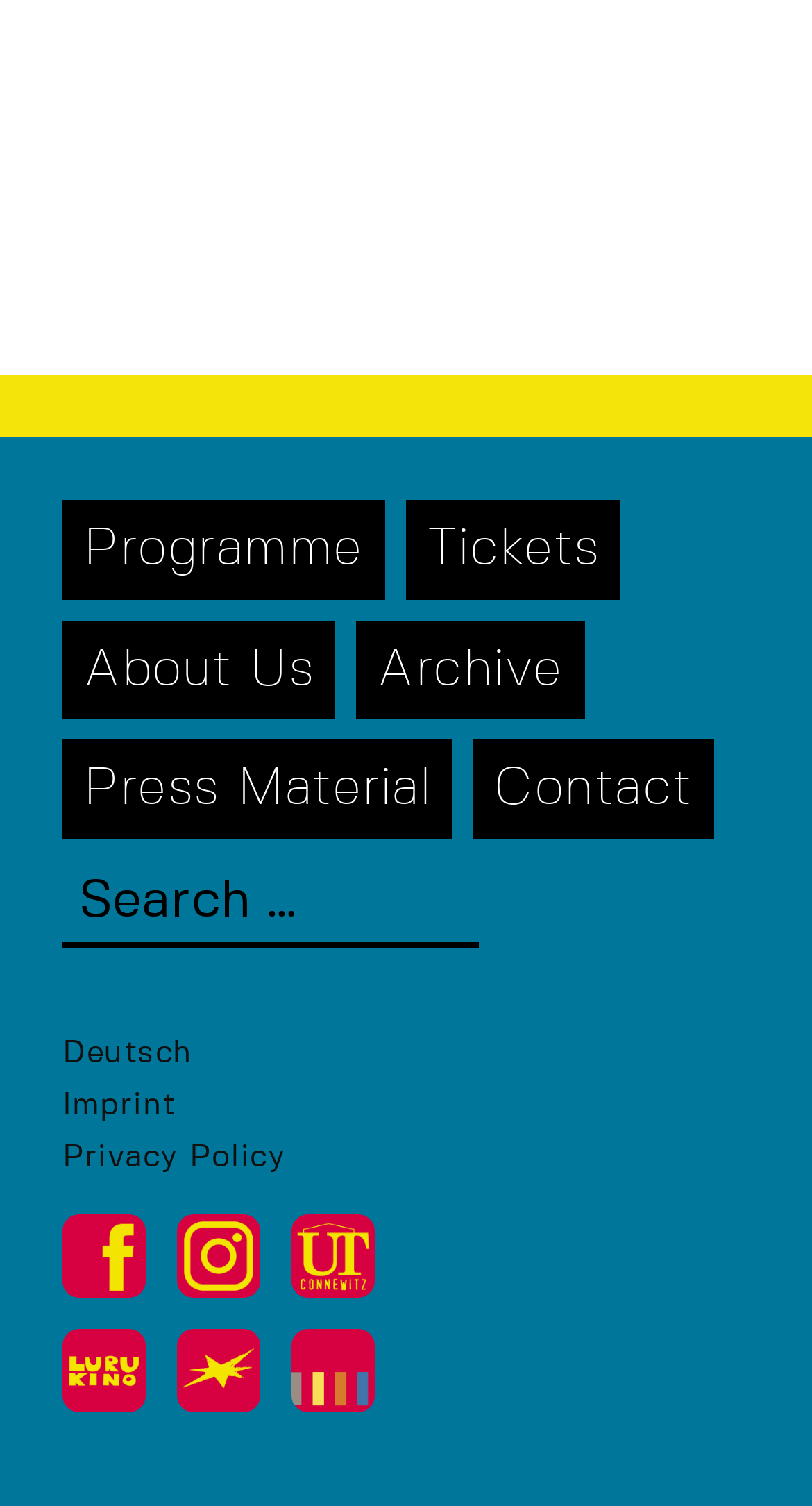What is the last link in the footer section?
Please provide a single word or phrase as the answer based on the screenshot.

UT Connewitz